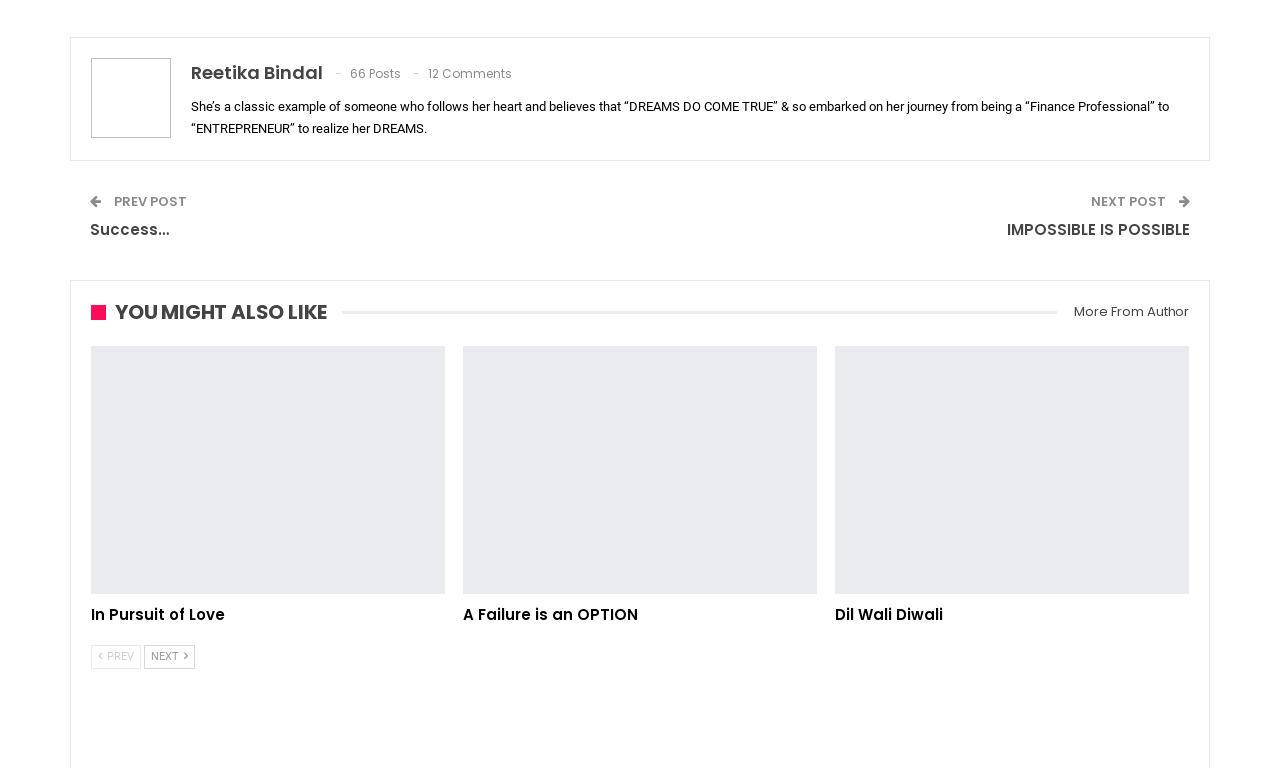Locate the bounding box coordinates of the clickable element to fulfill the following instruction: "read previous post". Provide the coordinates as four float numbers between 0 and 1 in the format [left, top, right, bottom].

[0.087, 0.25, 0.146, 0.275]